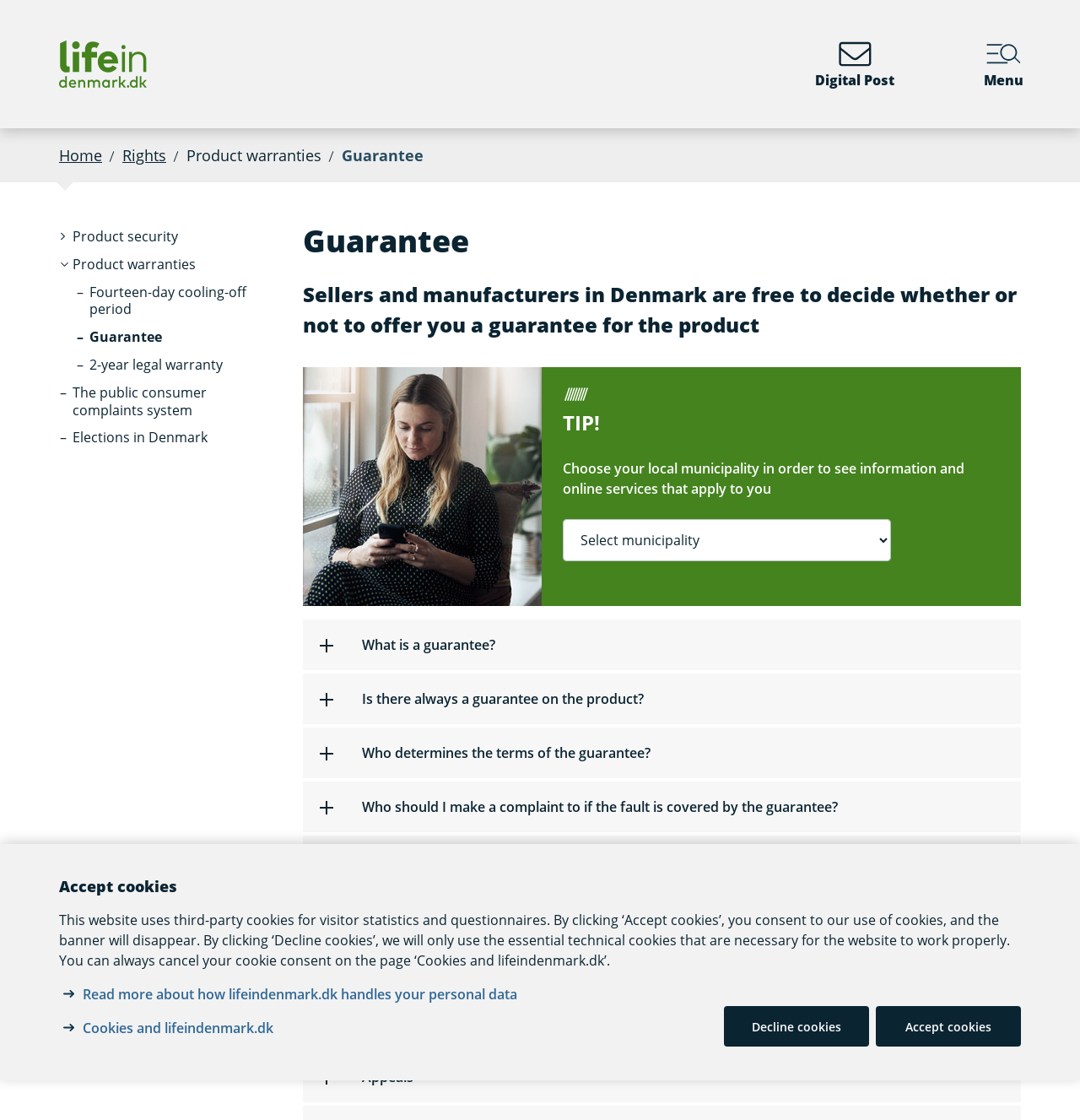What should I do if the fault is covered by the guarantee?
Use the information from the screenshot to give a comprehensive response to the question.

If the fault is covered by the guarantee, the consumer should make a complaint to the relevant party. This is evident from the question 'Who should I make a complaint to if the fault is covered by the guarantee?' on the webpage, which suggests that the consumer should take action to report the fault and seek resolution.